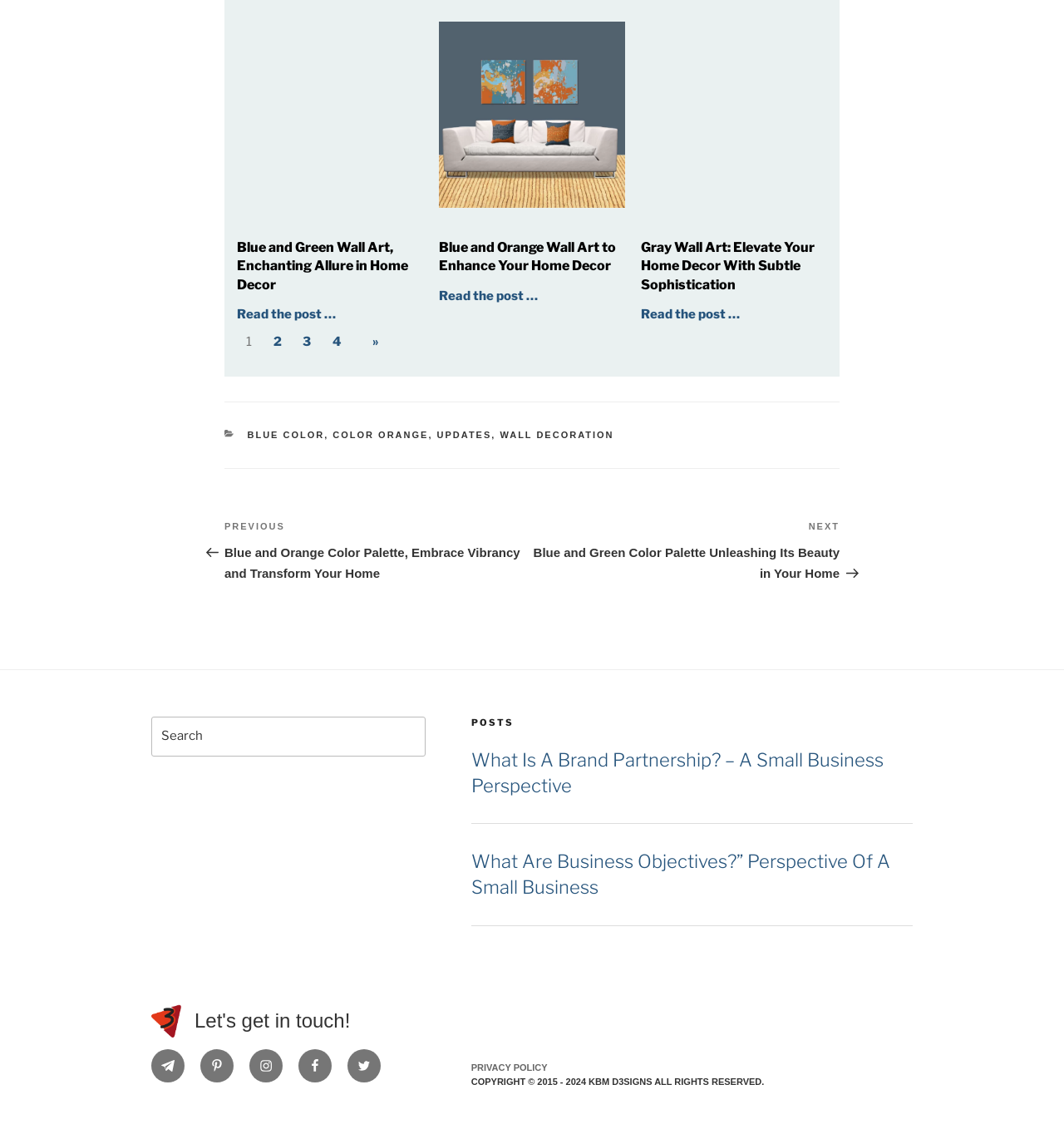Reply to the question with a single word or phrase:
What is the category of the post with the heading 'Blue and Orange Wall Art to Enhance Your Home Decor'?

COLOR ORANGE